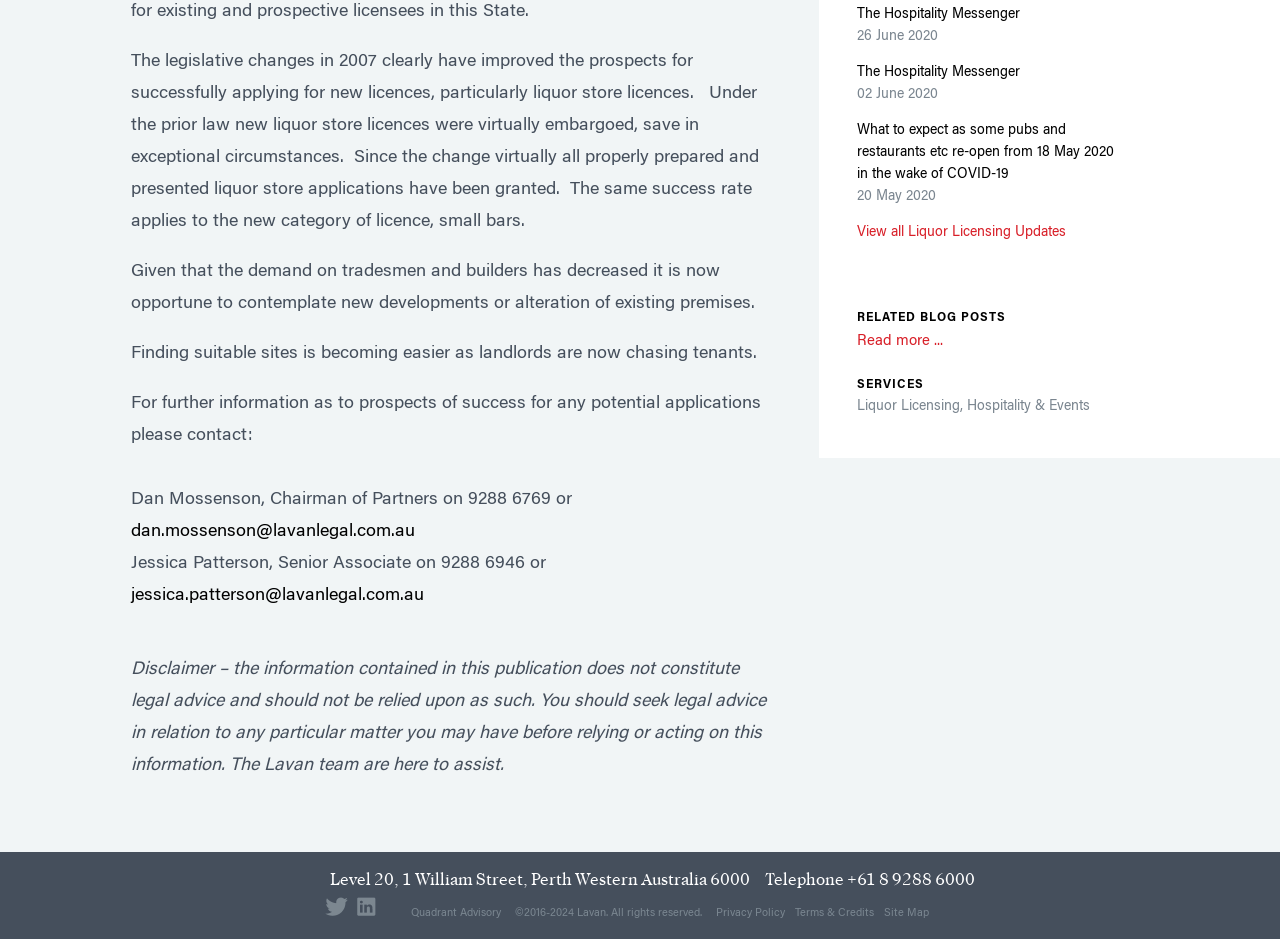Given the description Quadrant Advisory, predict the bounding box coordinates of the UI element. Ensure the coordinates are in the format (top-left x, top-left y, bottom-right x, bottom-right y) and all values are between 0 and 1.

[0.317, 0.967, 0.395, 0.979]